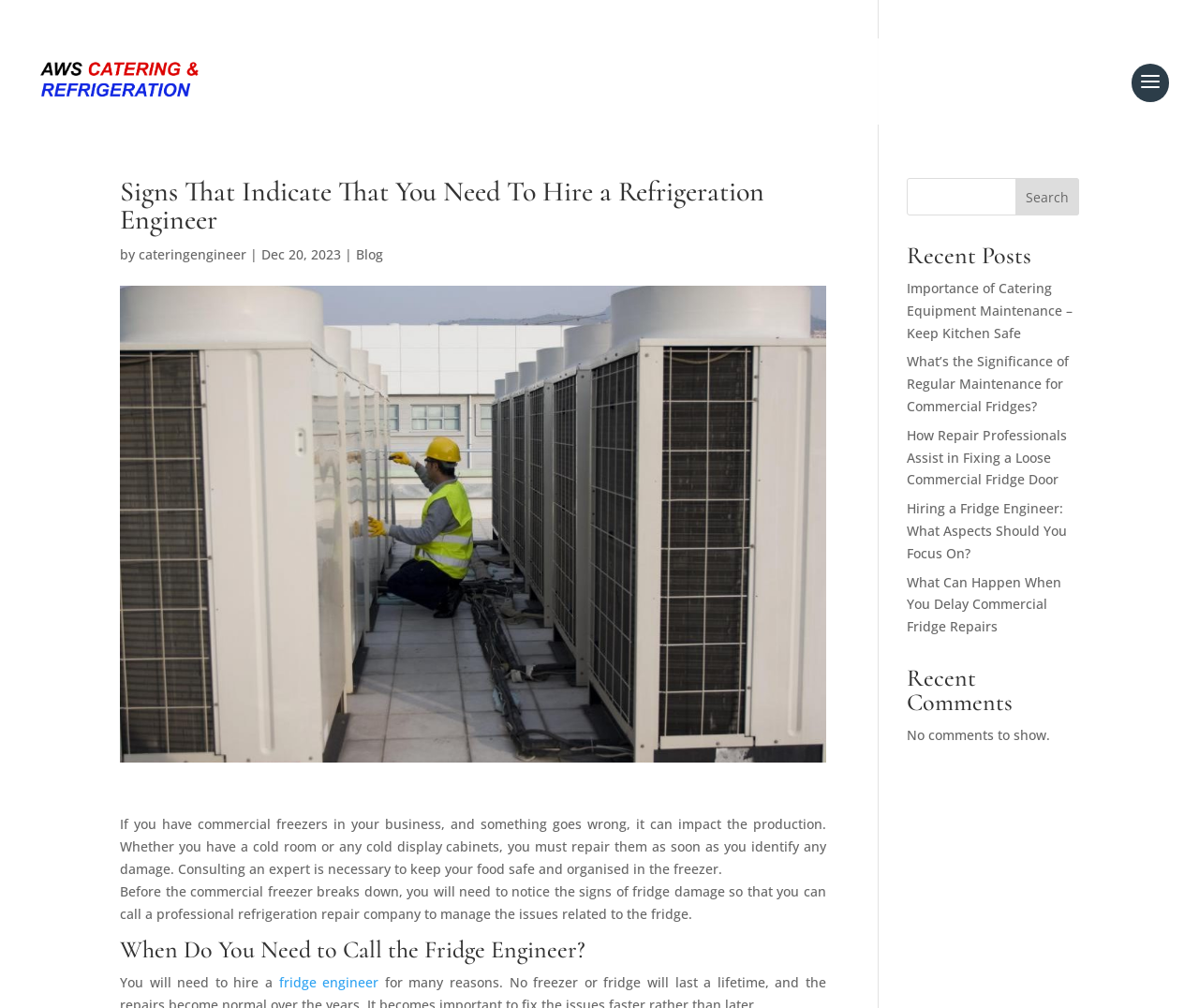Please find the bounding box coordinates of the element's region to be clicked to carry out this instruction: "Learn about the importance of catering equipment maintenance".

[0.756, 0.277, 0.895, 0.339]